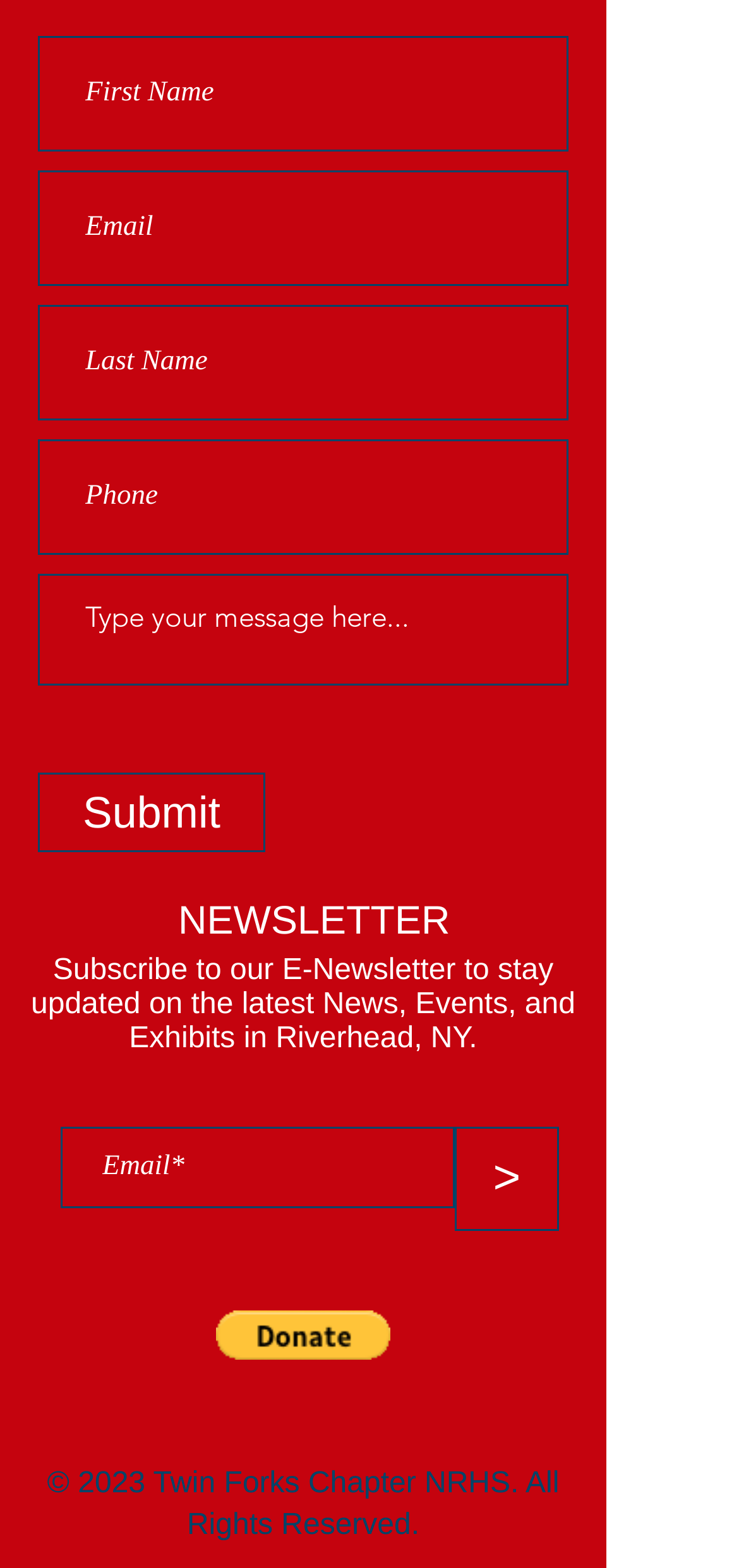Please identify the bounding box coordinates of the clickable region that I should interact with to perform the following instruction: "Donate via PayPal". The coordinates should be expressed as four float numbers between 0 and 1, i.e., [left, top, right, bottom].

[0.292, 0.836, 0.528, 0.867]